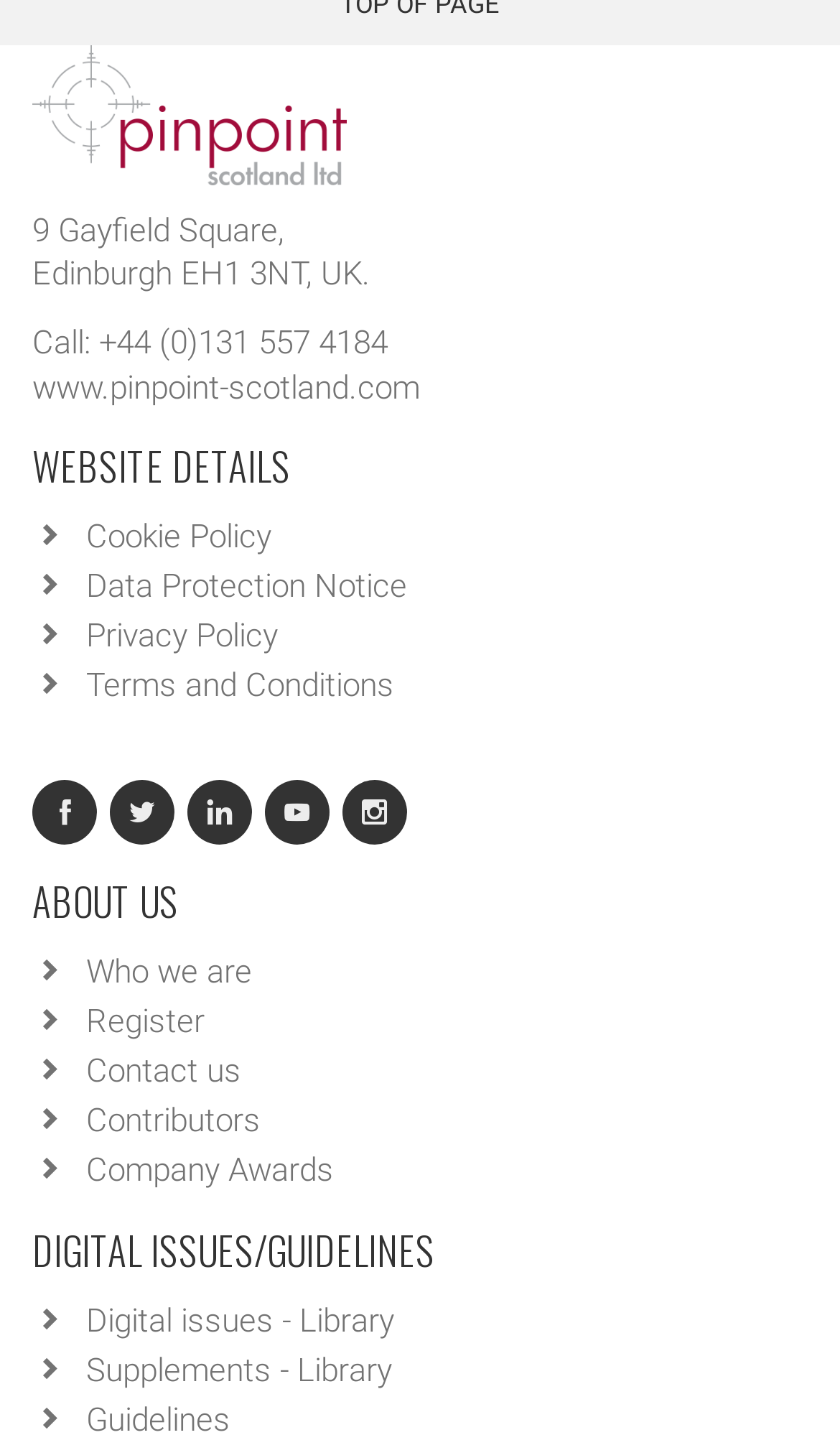Determine the bounding box coordinates (top-left x, top-left y, bottom-right x, bottom-right y) of the UI element described in the following text: Contact us

None